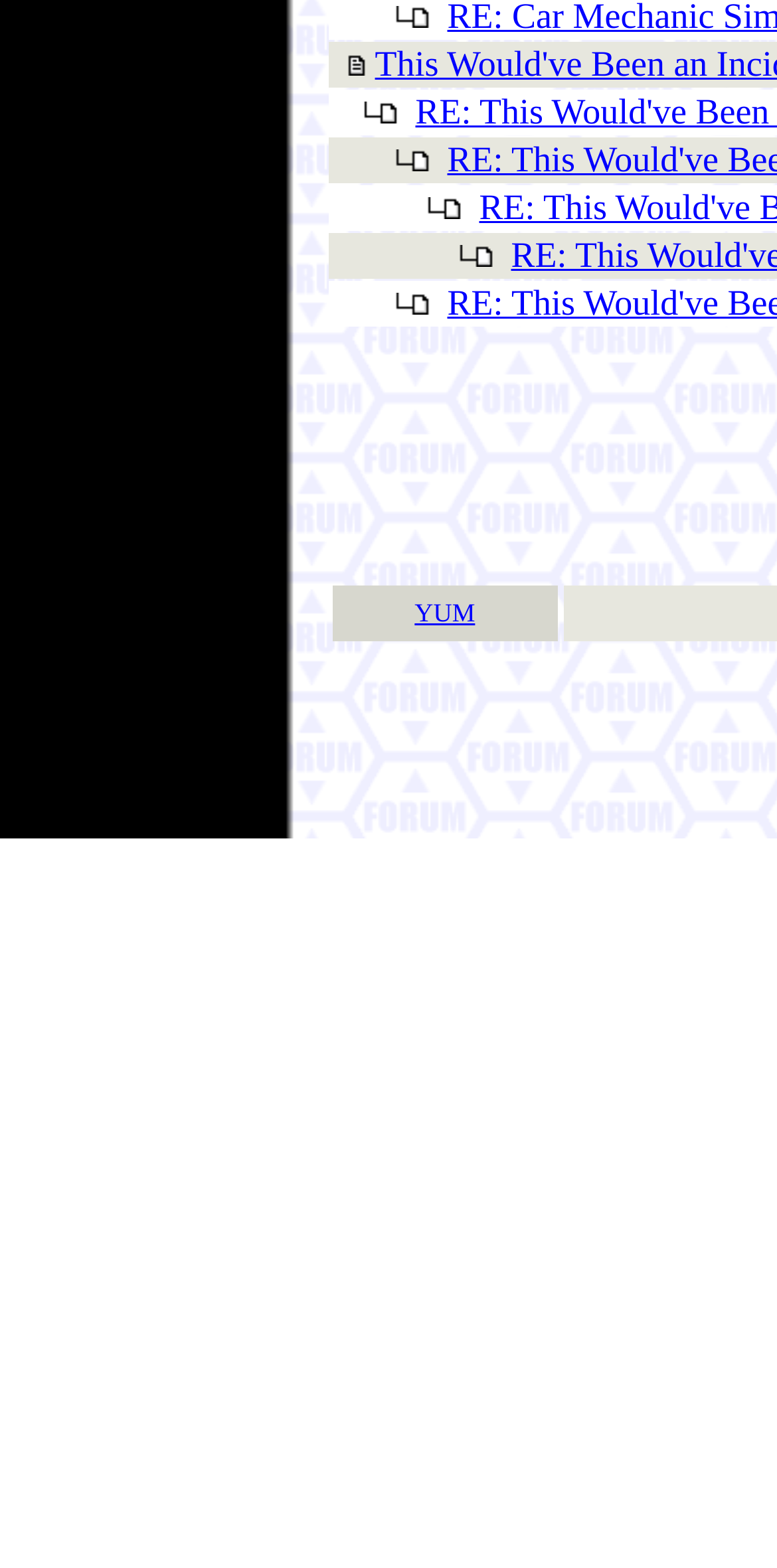Refer to the screenshot and give an in-depth answer to this question: What is the text in the grid cell?

I looked at the grid cell element and found that it contains the text 'YUM' which is also a link.